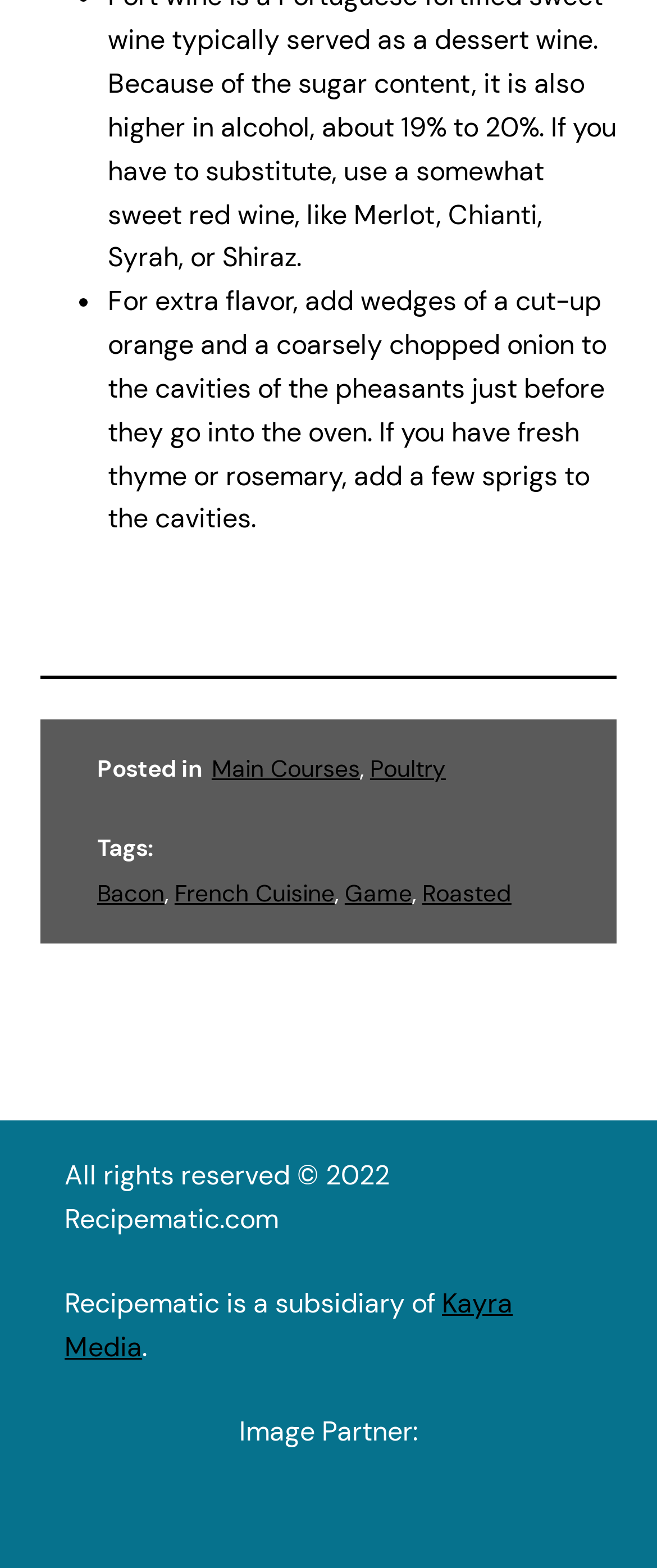Identify the bounding box of the UI element that matches this description: "Features".

None